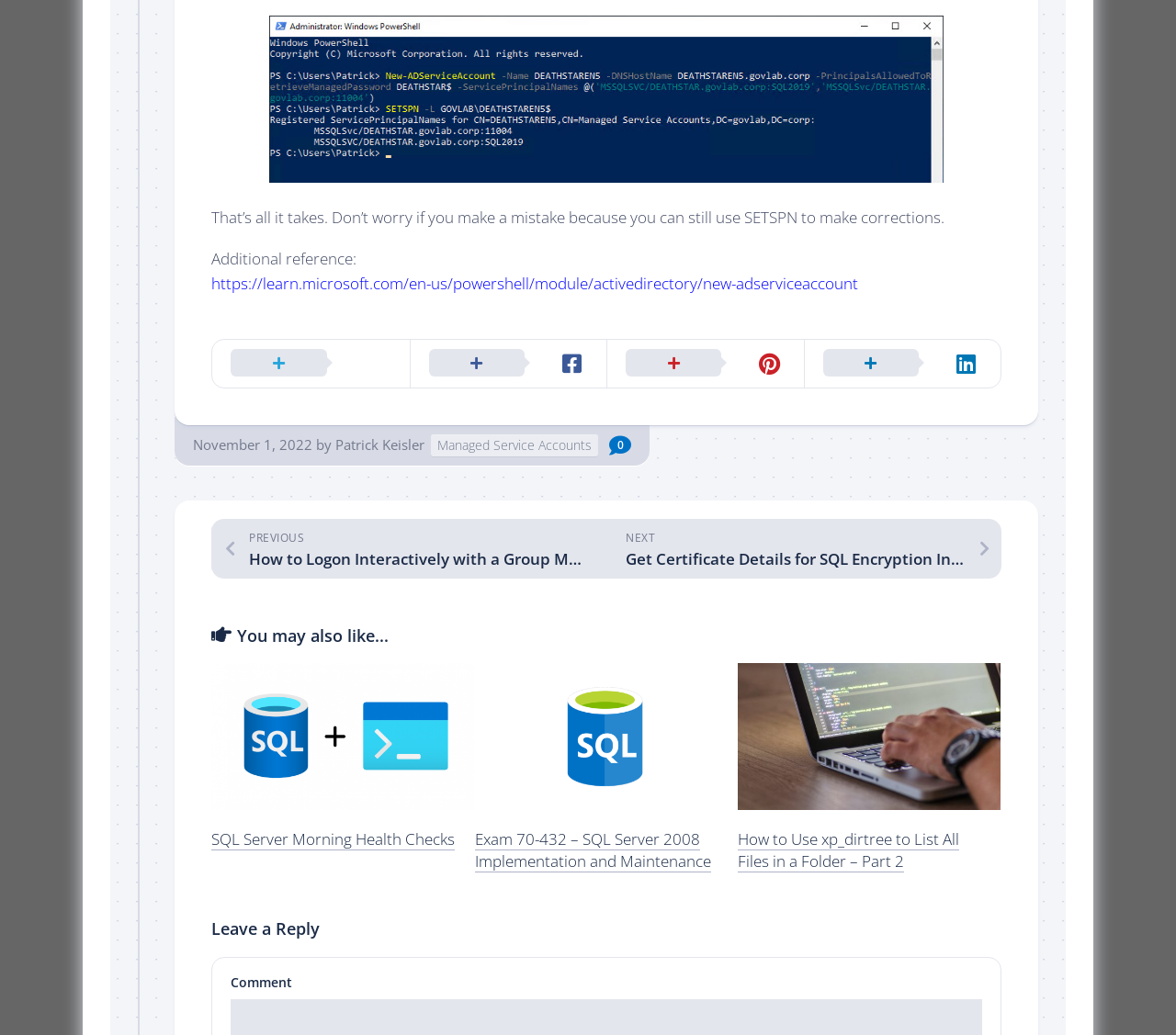What is the date of the article?
Please respond to the question thoroughly and include all relevant details.

I found the date of the article by looking at the StaticText element with the text 'November 1, 2022', which is located near the top of the page, indicating the publication date of the article.